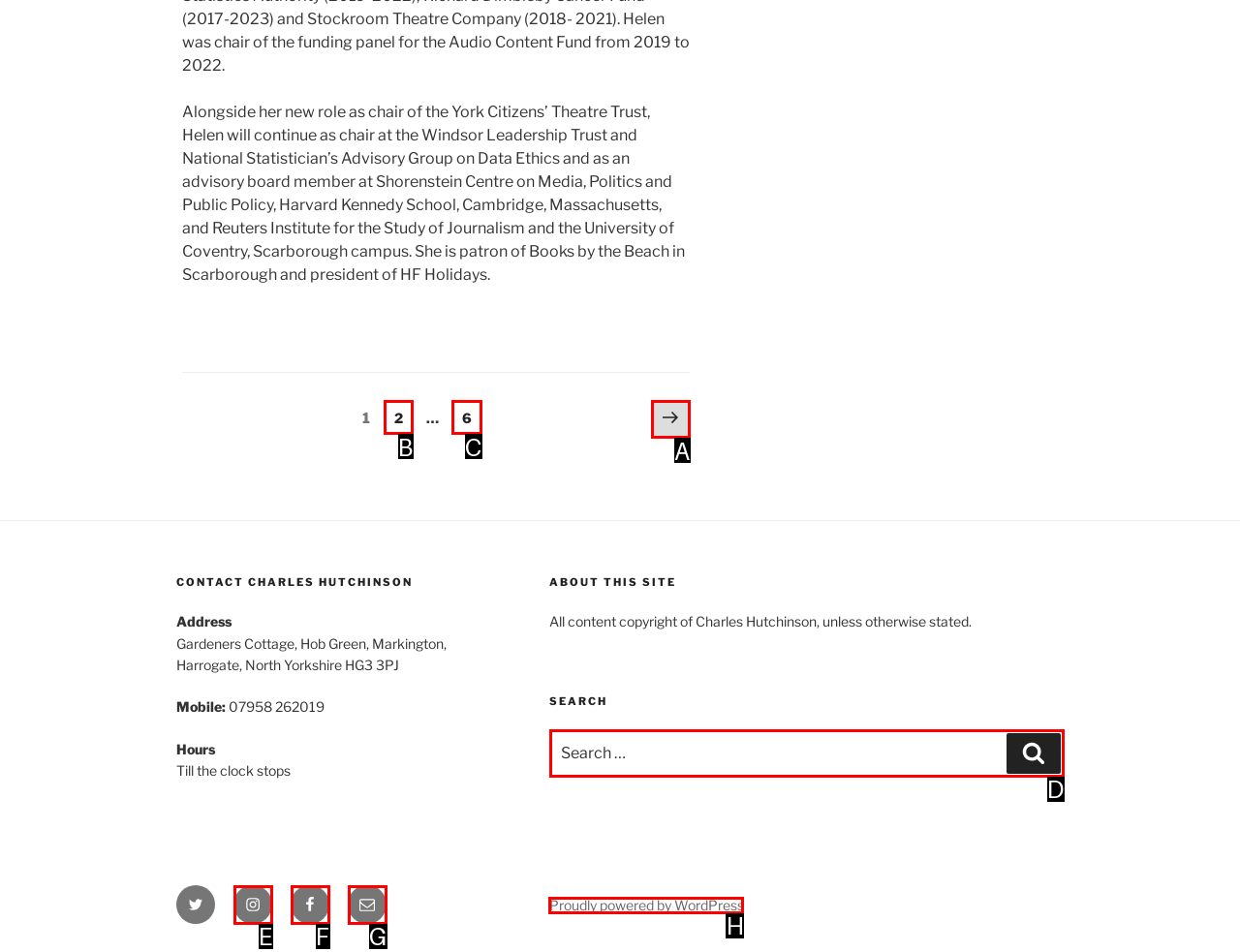Which HTML element should be clicked to fulfill the following task: Click on the 'HOME' link?
Reply with the letter of the appropriate option from the choices given.

None